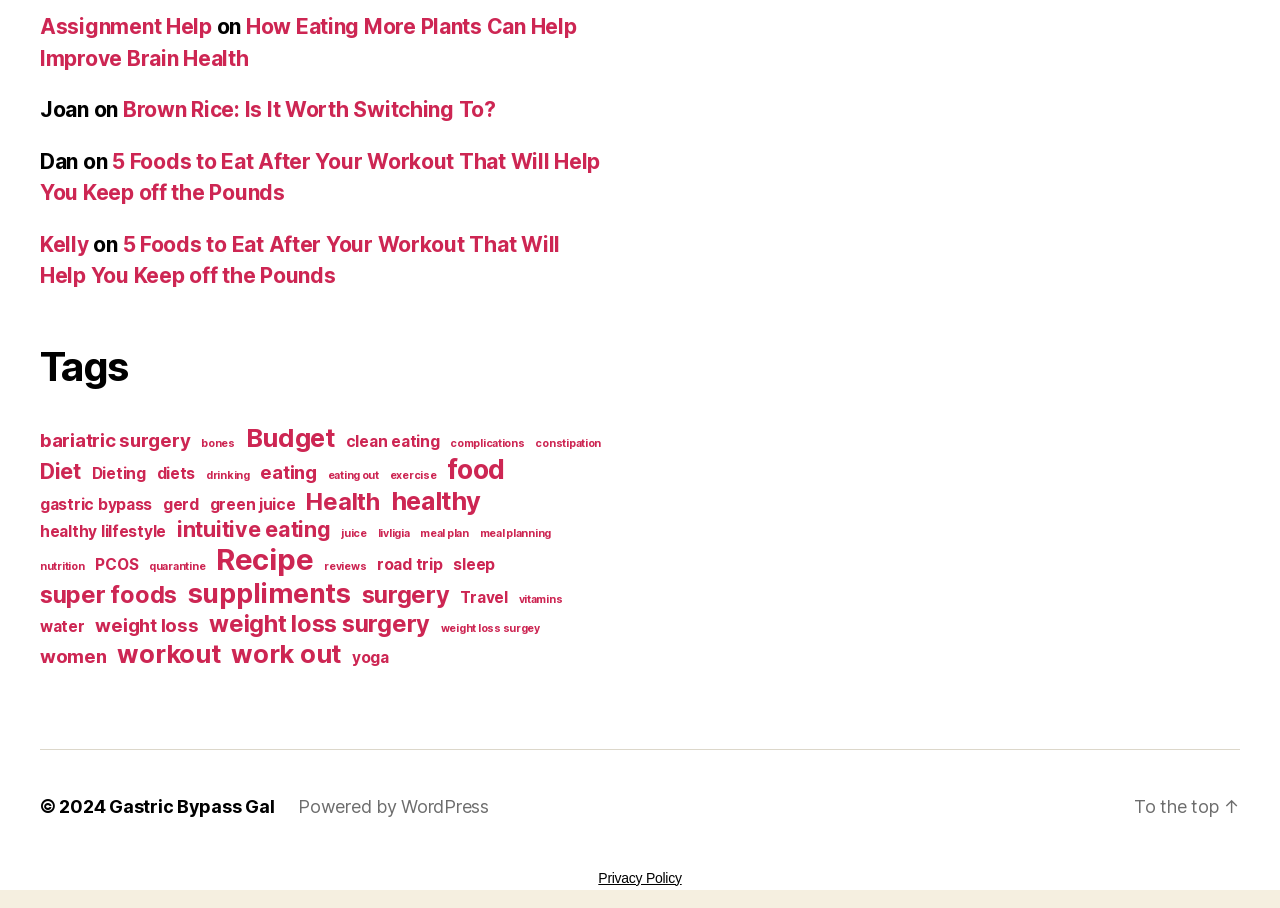Please answer the following question using a single word or phrase: How many items are tagged under 'food'?

7